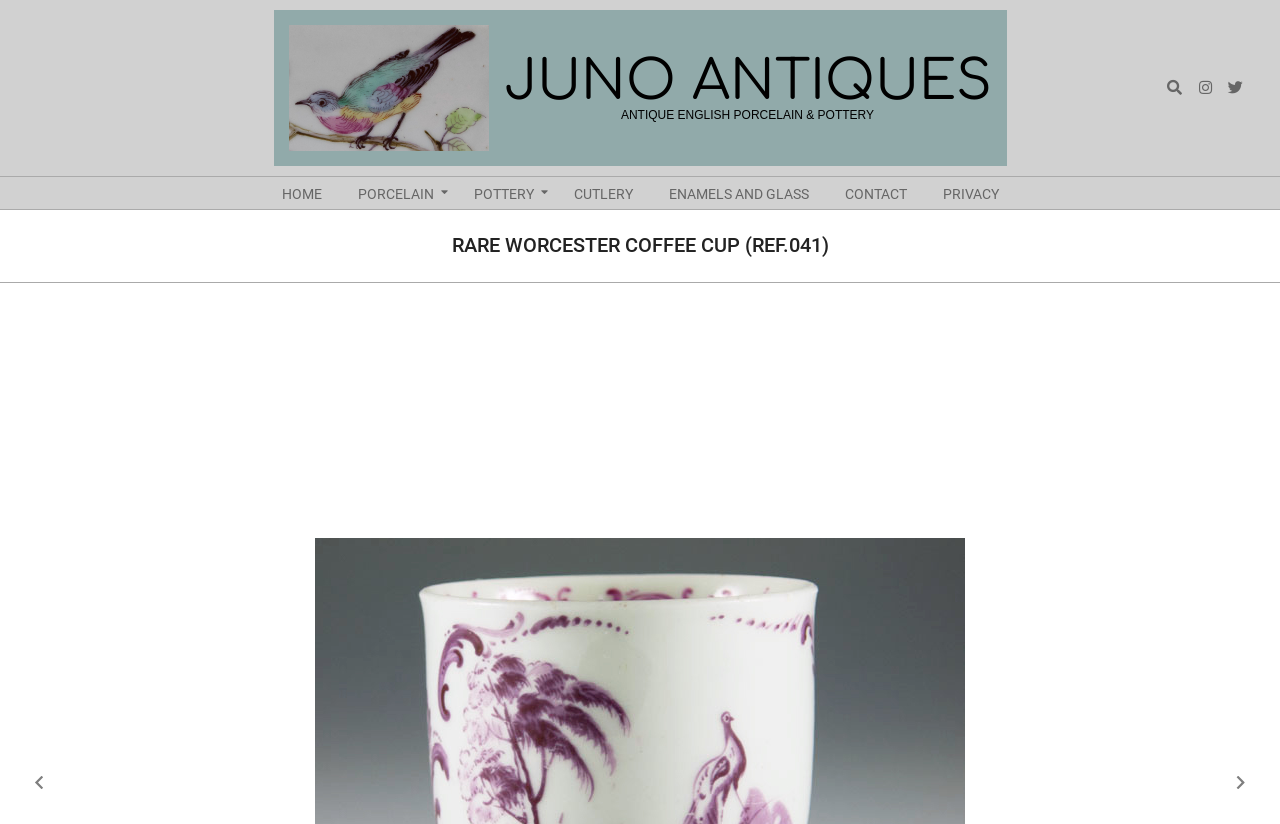What is the current item being displayed?
Please provide a comprehensive answer to the question based on the webpage screenshot.

The current item being displayed can be inferred from the heading 'RARE WORCESTER COFFEE CUP (REF.041)' which is located in the middle of the webpage.